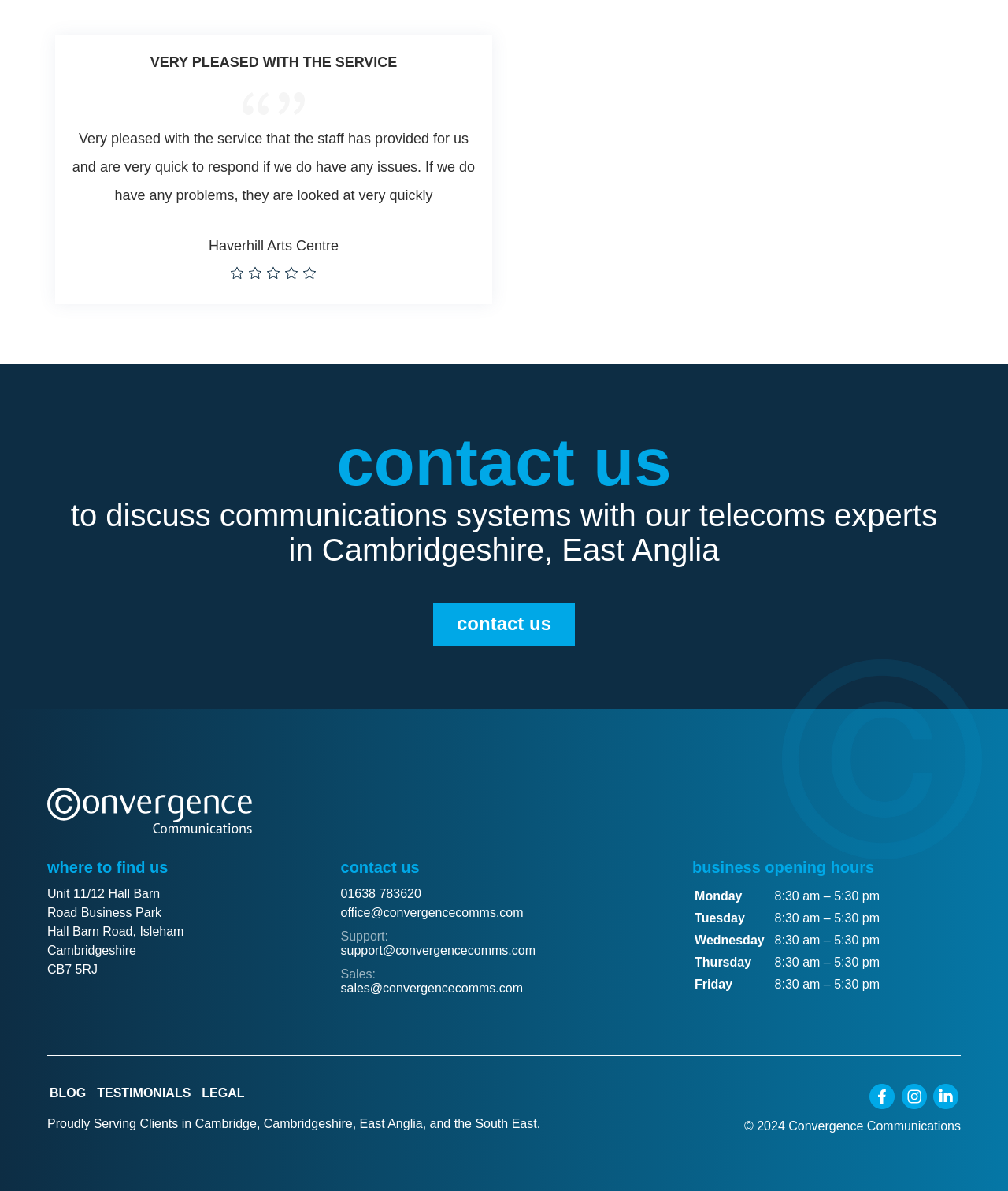Provide a brief response in the form of a single word or phrase:
What is the address of the company?

Unit 11/12 Hall Barn Road Business Park, Isleham, Cambridgeshire, CB7 5RJ